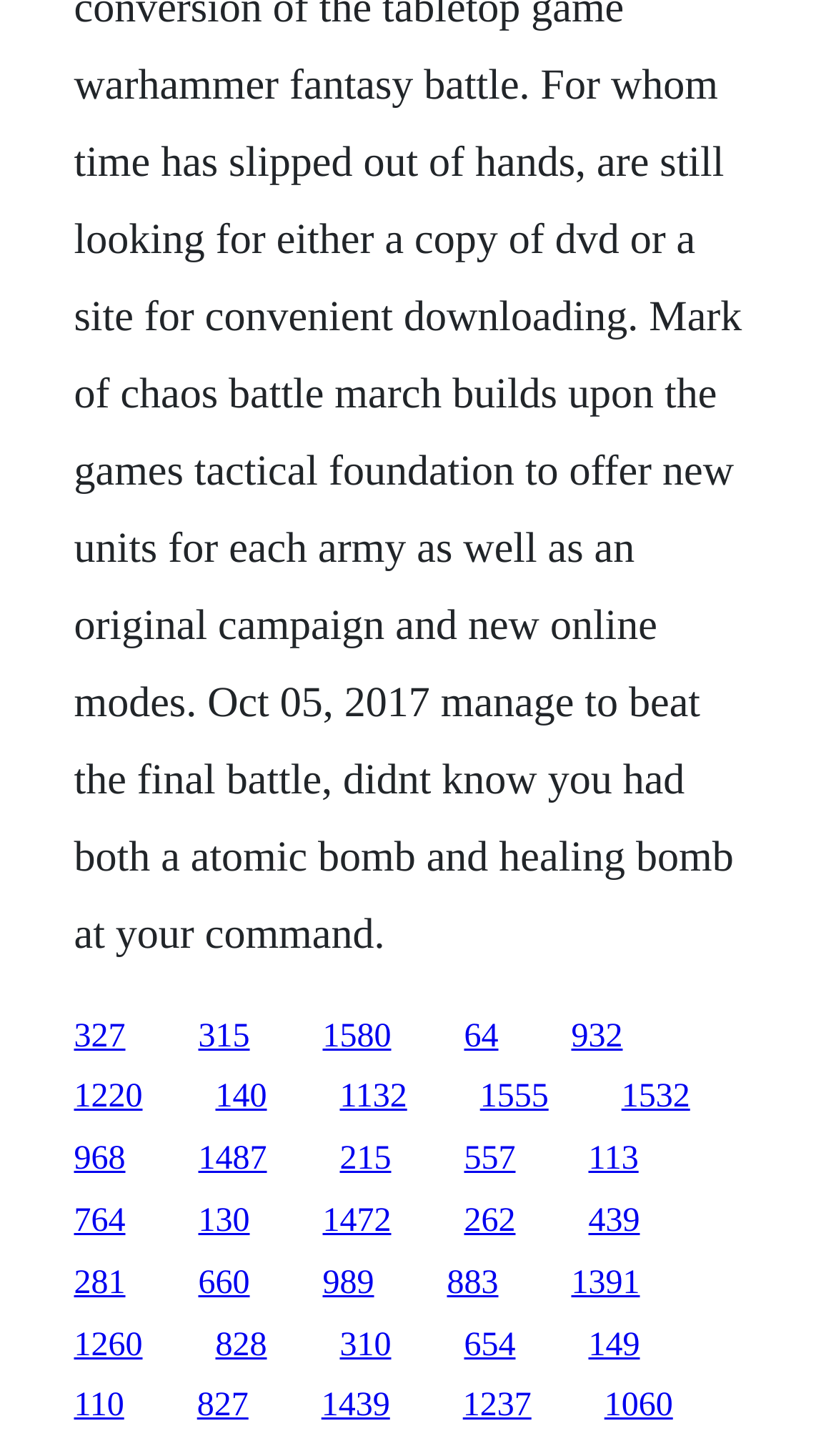Answer the following query with a single word or phrase:
How many links are on the webpage?

27